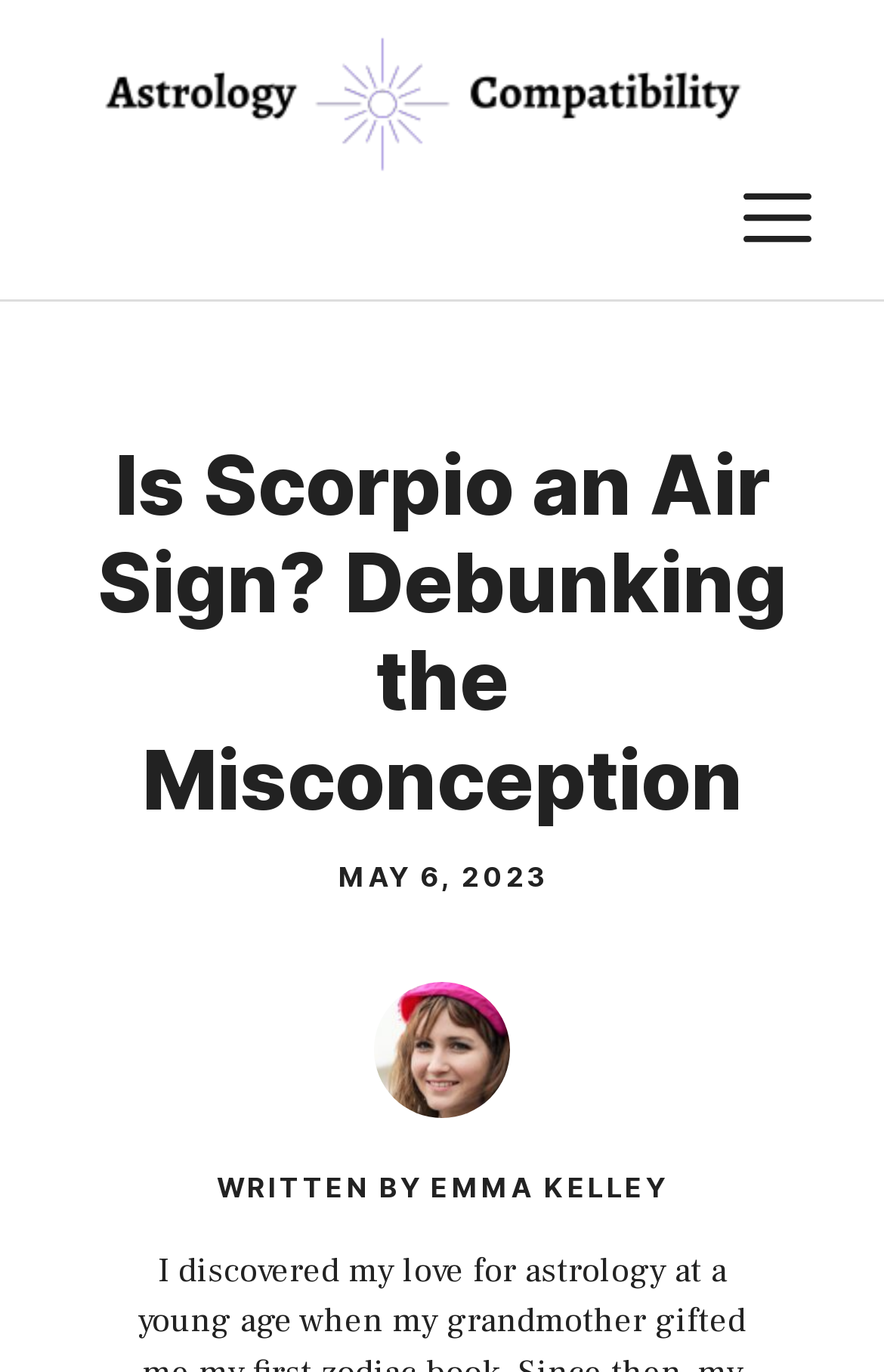Highlight the bounding box of the UI element that corresponds to this description: "alt="Astrology Compatibility"".

[0.082, 0.052, 0.851, 0.095]